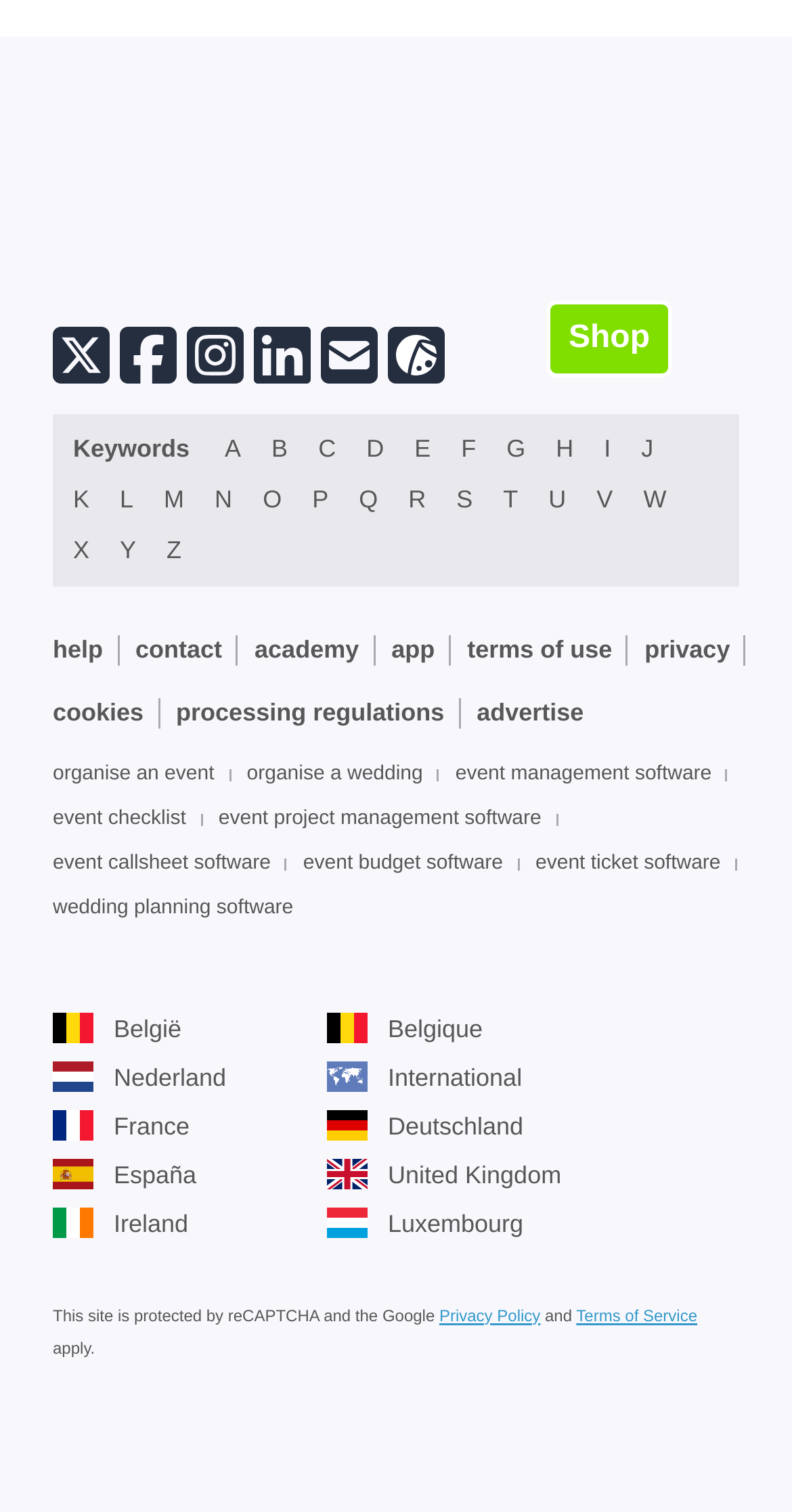For the given element description title="Download on the App Store", determine the bounding box coordinates of the UI element. The coordinates should follow the format (top-left x, top-left y, bottom-right x, bottom-right y) and be within the range of 0 to 1.

[0.326, 0.916, 0.623, 0.964]